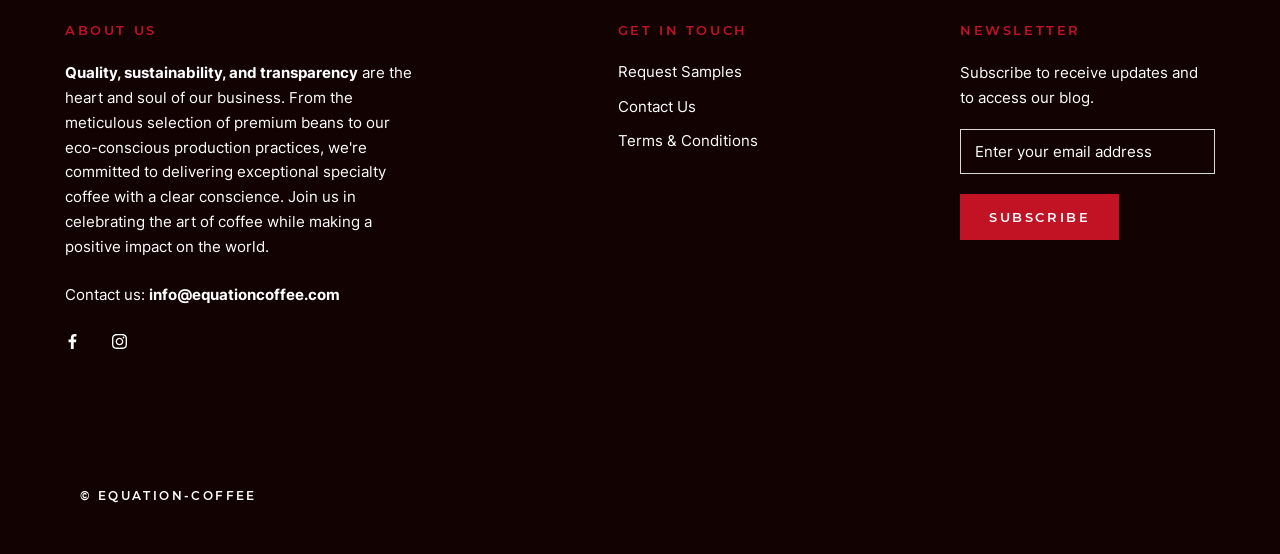Locate the bounding box coordinates of the area you need to click to fulfill this instruction: 'Contact CIS Insurance Agency'. The coordinates must be in the form of four float numbers ranging from 0 to 1: [left, top, right, bottom].

None